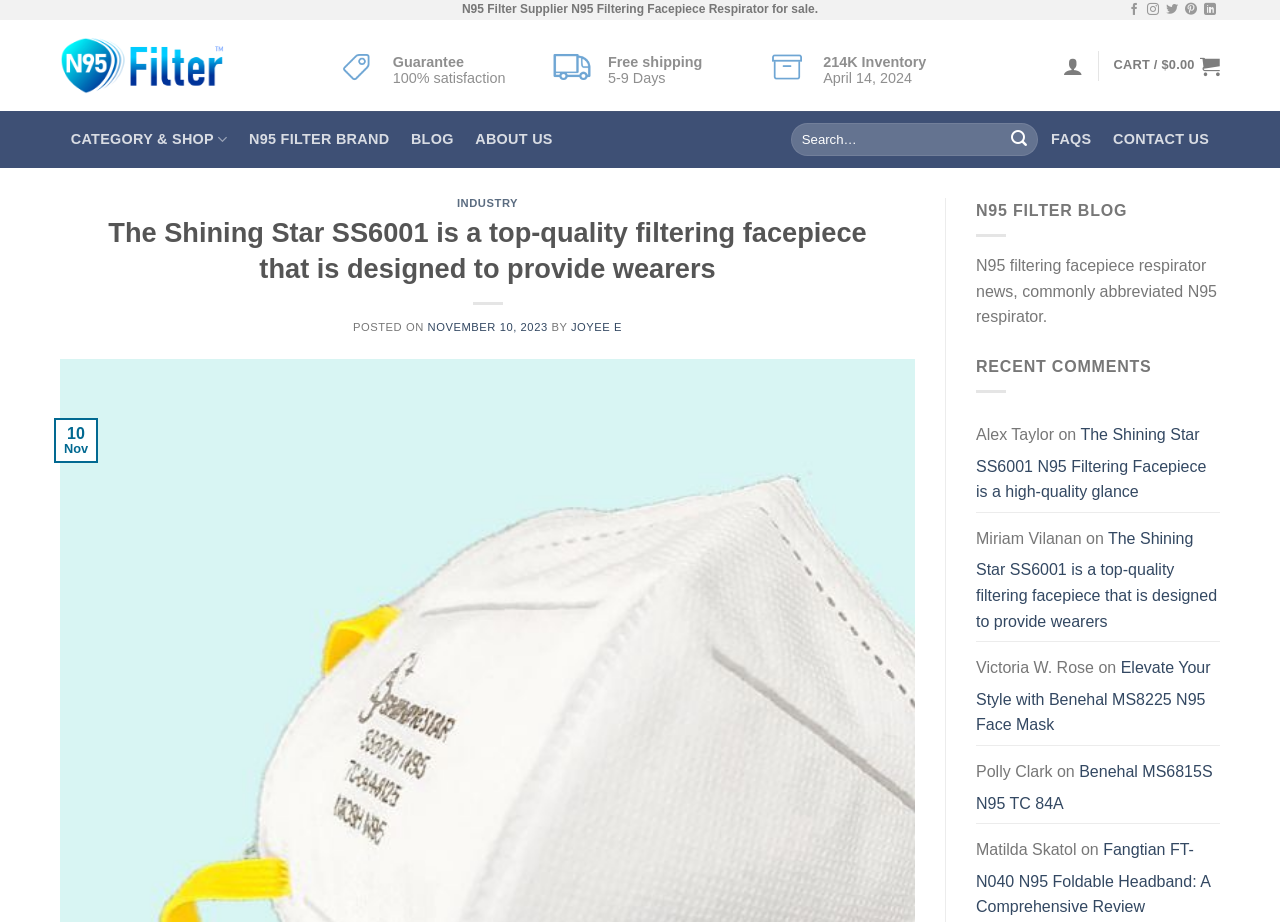Illustrate the webpage thoroughly, mentioning all important details.

This webpage is about the Shining Star SS6001, a top-quality filtering facepiece. At the top, there is a header section with social media links to Facebook, Instagram, Twitter, Pinterest, and LinkedIn, aligned horizontally. Below the header, there is a prominent section with a link to "N95 Filter" accompanied by an image. 

To the right of the "N95 Filter" section, there are three columns of text and links. The first column has text about guarantees, including "100% satisfaction" and "Free shipping". The second column displays inventory information, including "214K Inventory" and a date "April 14, 2024". The third column has a shopping cart link and a category menu.

Below these columns, there is a navigation menu with links to "CATEGORY & SHOP", "N95 FILTER BRAND", "BLOG", "ABOUT US", "FAQS", and "CONTACT US". 

On the right side of the page, there is a search bar with a submit button. 

The main content of the page is divided into sections. The first section has a heading "INDUSTRY" and a link to "The Shining Star SS6001 is a top-quality filtering facepiece that is designed to provide wearers". Below this, there is a section with a posted date "NOVEMBER 10, 2023" and an author "JOYEE E". 

Following this, there is an image link "SS6001 img 3 42481681 1" and a table with a date "10 Nov". 

The next section is titled "N95 FILTER BLOG" and has a brief description of N95 filtering facepiece respirators. Below this, there is a section titled "RECENT COMMENTS" with comments from users, including Alex Taylor, Miriam Vilanan, Victoria W. Rose, and Polly Clark, each with a link to a related article.